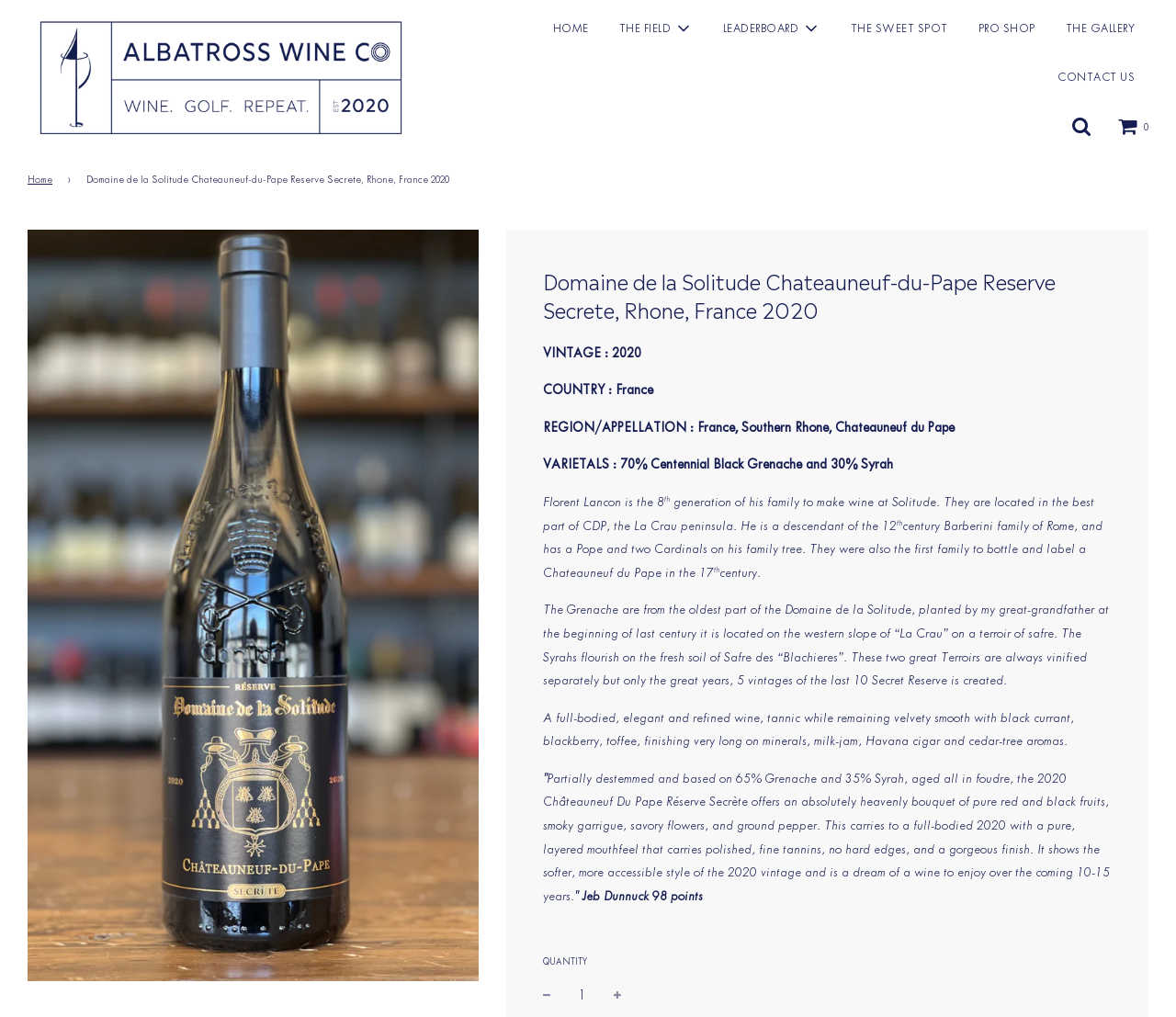What is the purpose of the 'QUANTITY' field?
Using the visual information, respond with a single word or phrase.

To input quantity for purchase